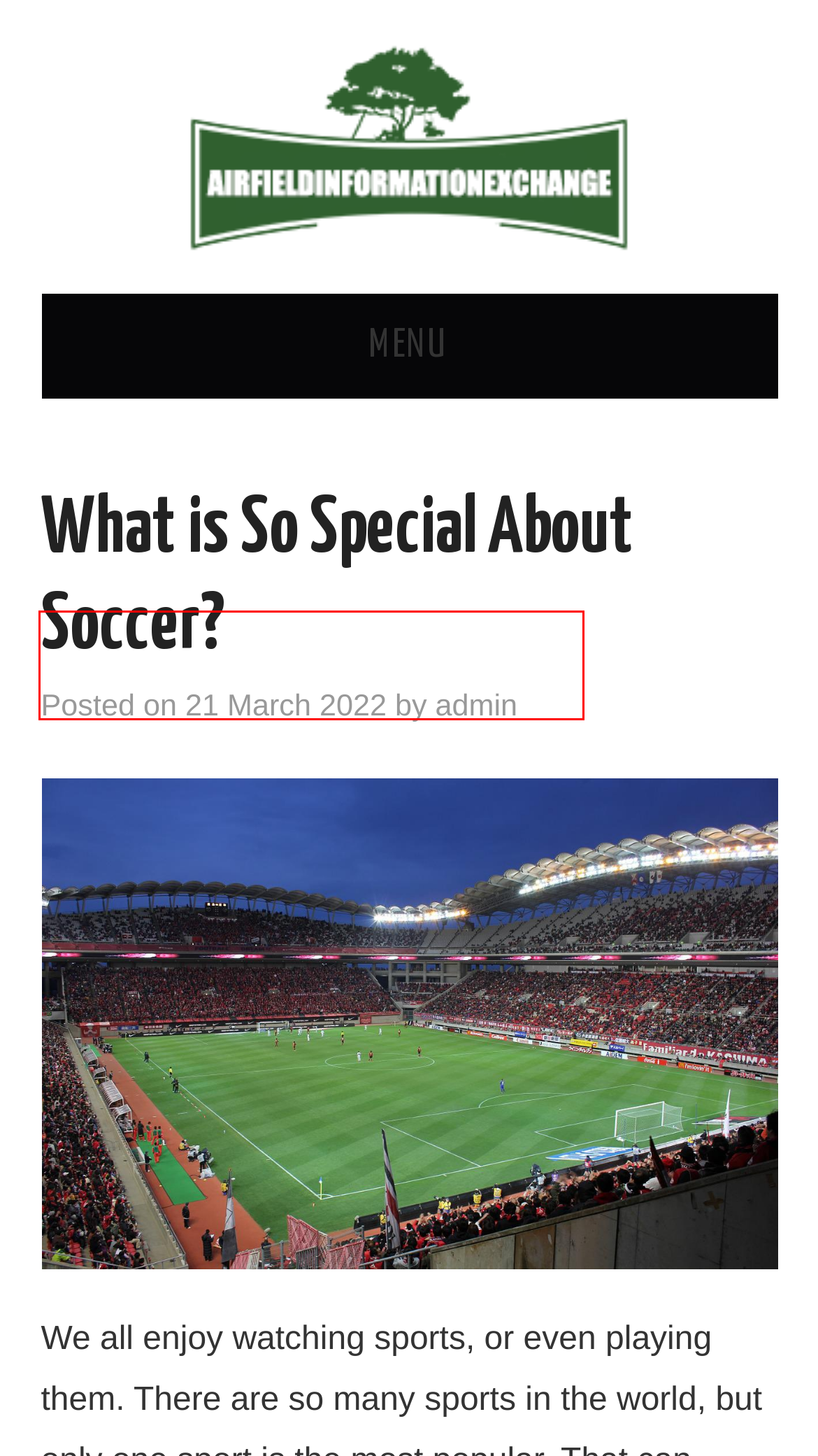You are given a screenshot of a webpage with a red rectangle bounding box around an element. Choose the best webpage description that matches the page after clicking the element in the bounding box. Here are the candidates:
A. Things You Should Know About Sports Betting – airfieldinformationexchange.org
B. Contact Us – airfieldinformationexchange.org
C. Blog – airfieldinformationexchange.org
D. About Us – airfieldinformationexchange.org
E. Is Couchsurfing Safe? – airfieldinformationexchange.org
F. News – airfieldinformationexchange.org
G. airfieldinformationexchange.org
H. admin – airfieldinformationexchange.org

D